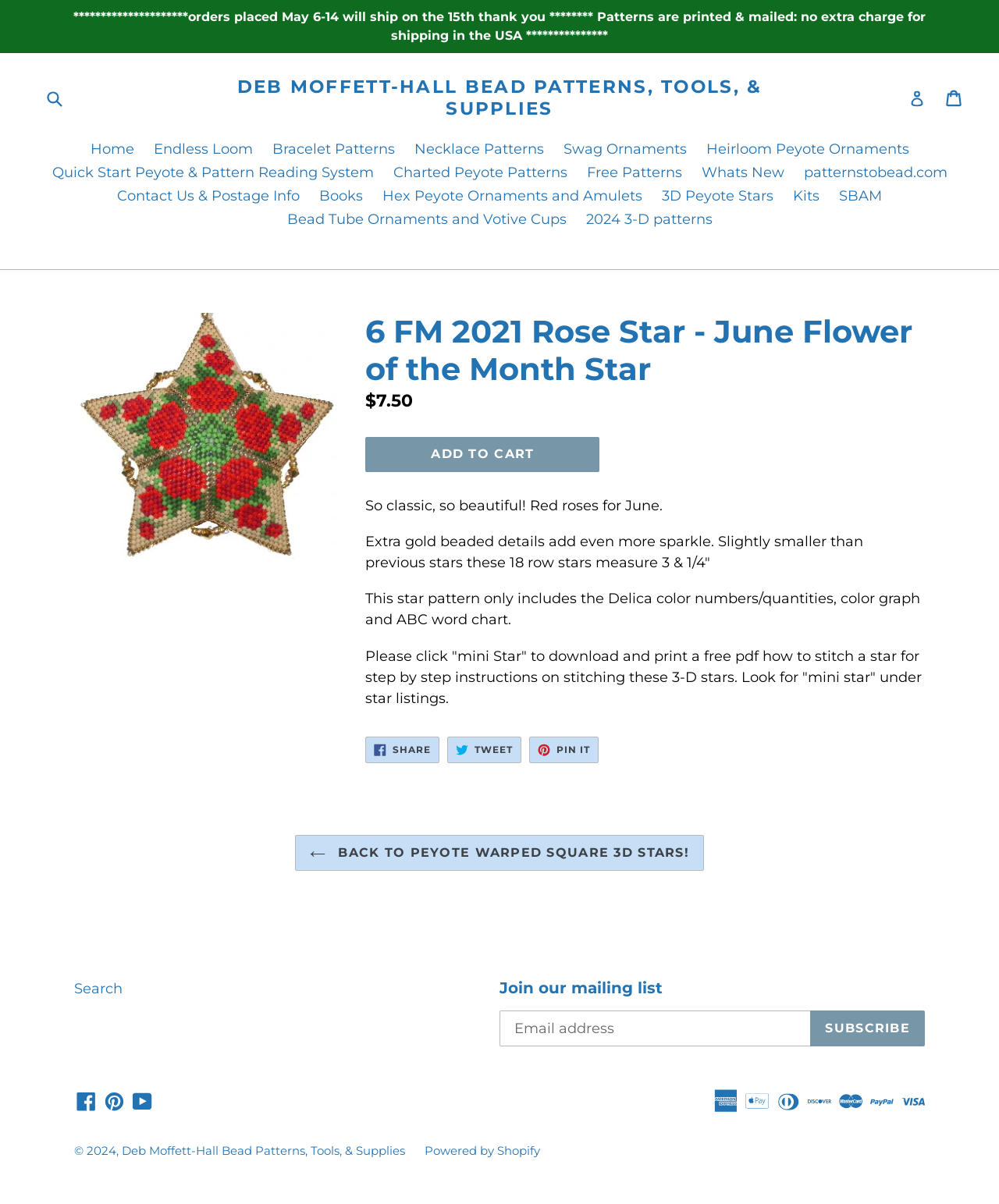Reply to the question with a single word or phrase:
What is the name of the website owner?

Deb Moffett-Hall